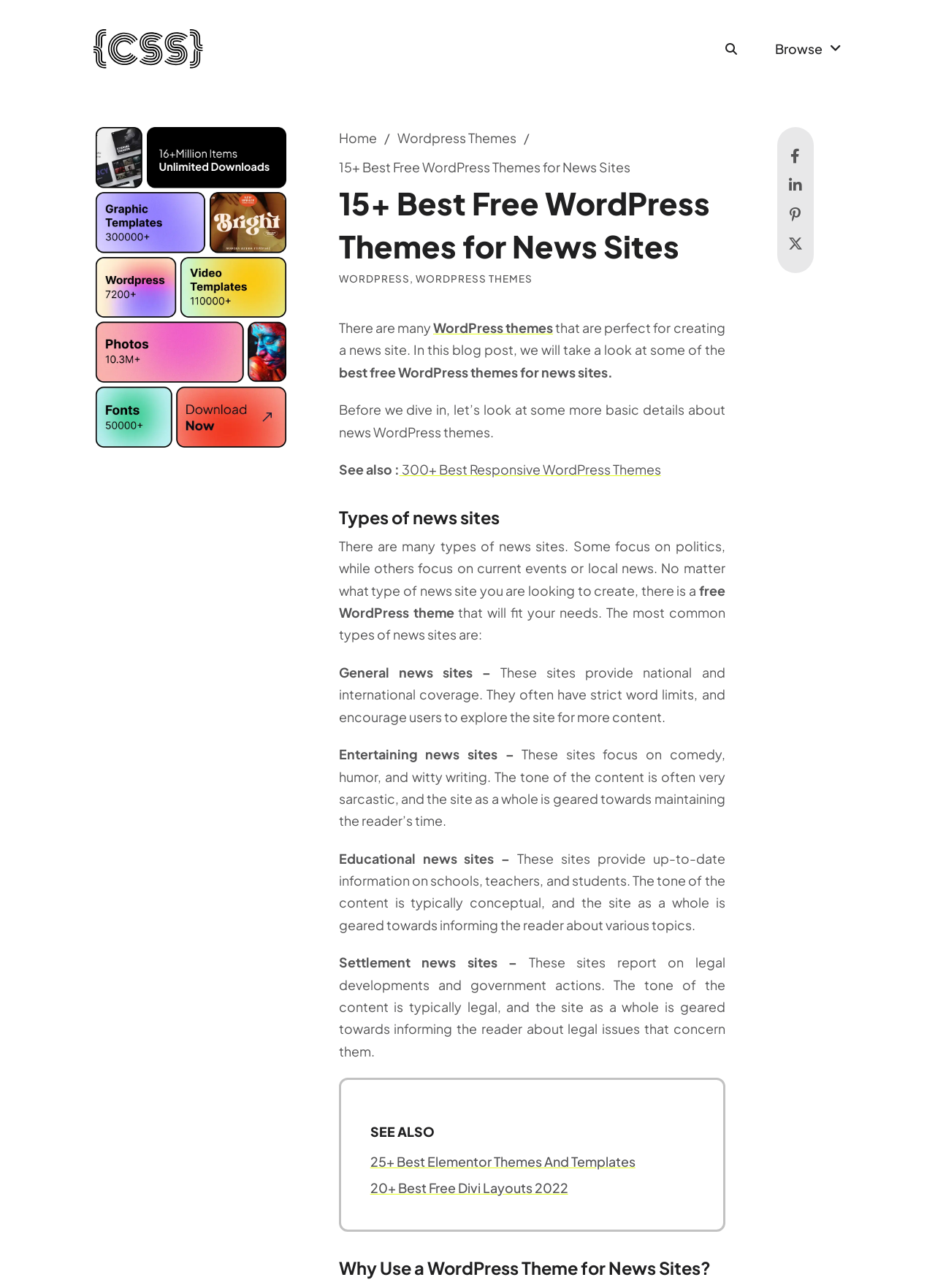Please locate the bounding box coordinates of the element that needs to be clicked to achieve the following instruction: "Check out the '300+ Best Responsive WordPress Themes' link". The coordinates should be four float numbers between 0 and 1, i.e., [left, top, right, bottom].

[0.427, 0.358, 0.707, 0.371]